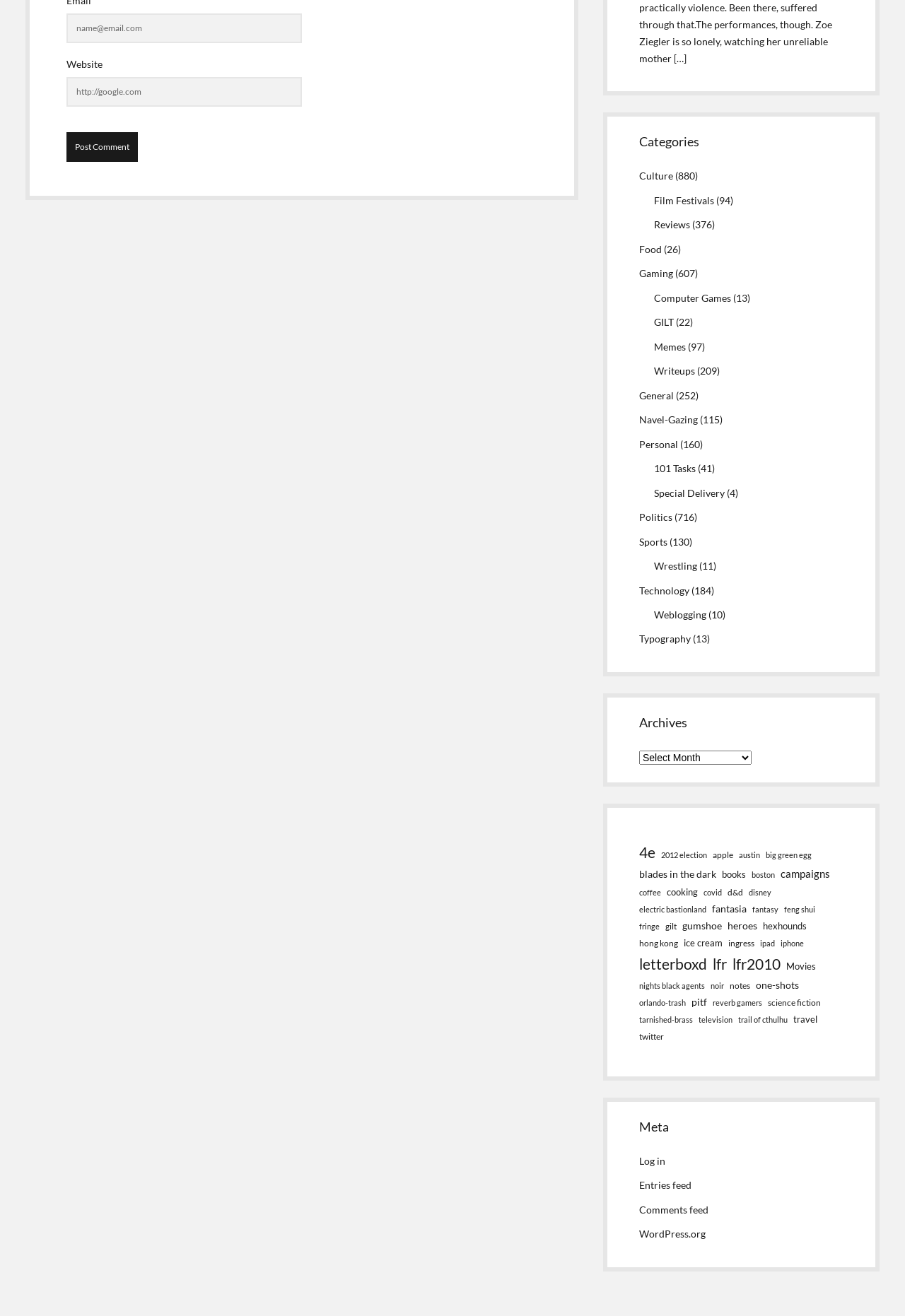Please provide the bounding box coordinates for the element that needs to be clicked to perform the following instruction: "Enter email address". The coordinates should be given as four float numbers between 0 and 1, i.e., [left, top, right, bottom].

[0.074, 0.01, 0.334, 0.033]